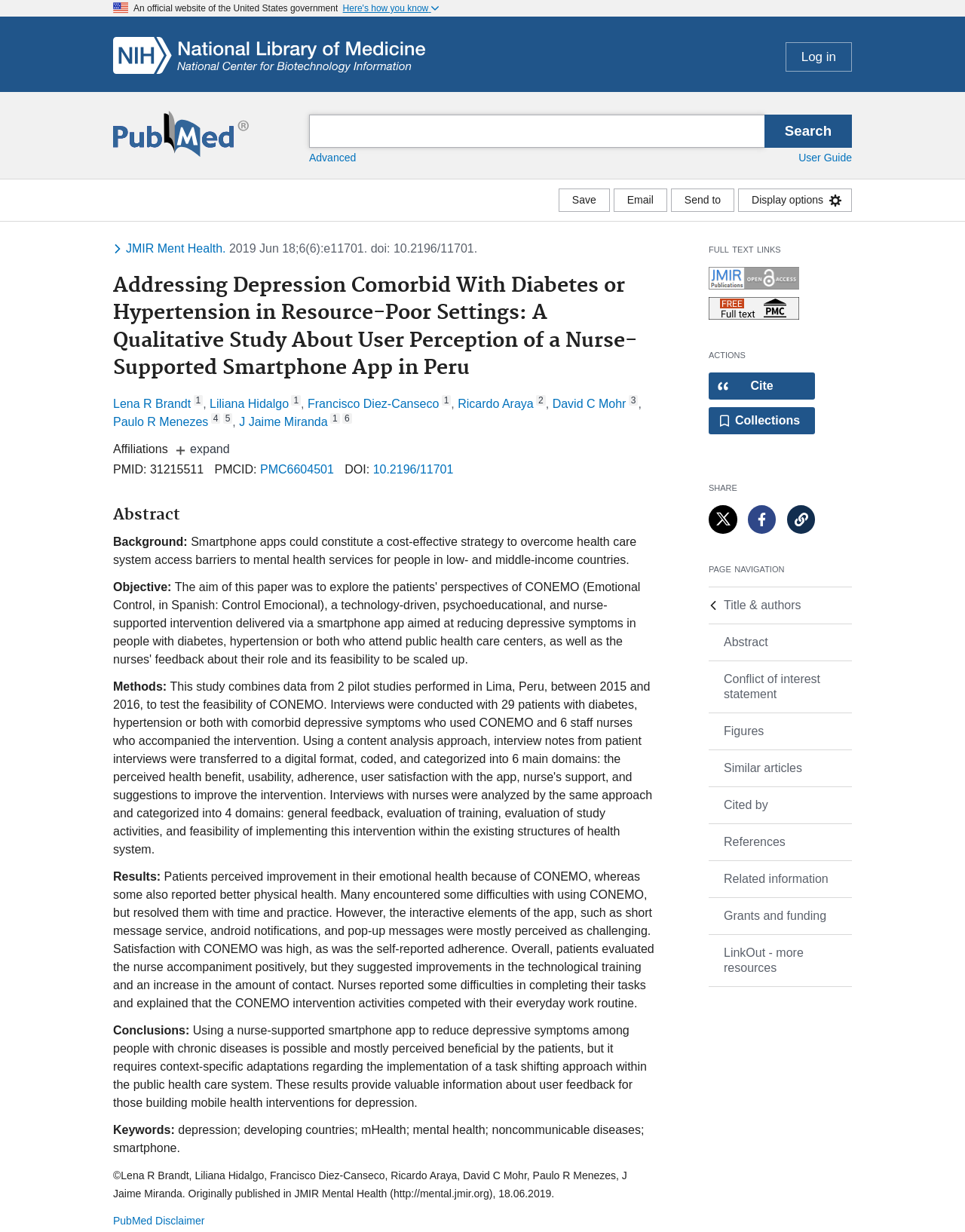Give a comprehensive overview of the webpage, including key elements.

This webpage is a research article page on PubMed, a government website. At the top, there is a U.S. flag icon and a button labeled "Here's how you know" next to a text "An official website of the United States government". Below this, there is a search bar with a PubMed logo and a button to log in. 

On the left side, there are several links and buttons, including a link to the NCBI logo, a search bar, and buttons to save, email, and send the article. There is also a button to display options and a region with links to full-text providers.

The main content of the webpage is the research article, which includes the title "Addressing Depression Comorbid With Diabetes or Hypertension in Resource-Poor Settings: A Qualitative Study About User Perception of a Nurse-Supported Smartphone App in Peru", authors' names, and a doi number. Below the title, there are links to navigate to different sections of the article, such as the abstract, conflict of interest statement, figures, and references.

On the right side, there are links to share the article on Twitter and Facebook, and a button to show the article permalink. There is also a navigation menu with links to different sections of the article.

At the bottom of the page, there are more links to navigate to different sections of the article, including the title and authors, abstract, conflict of interest statement, figures, and references.